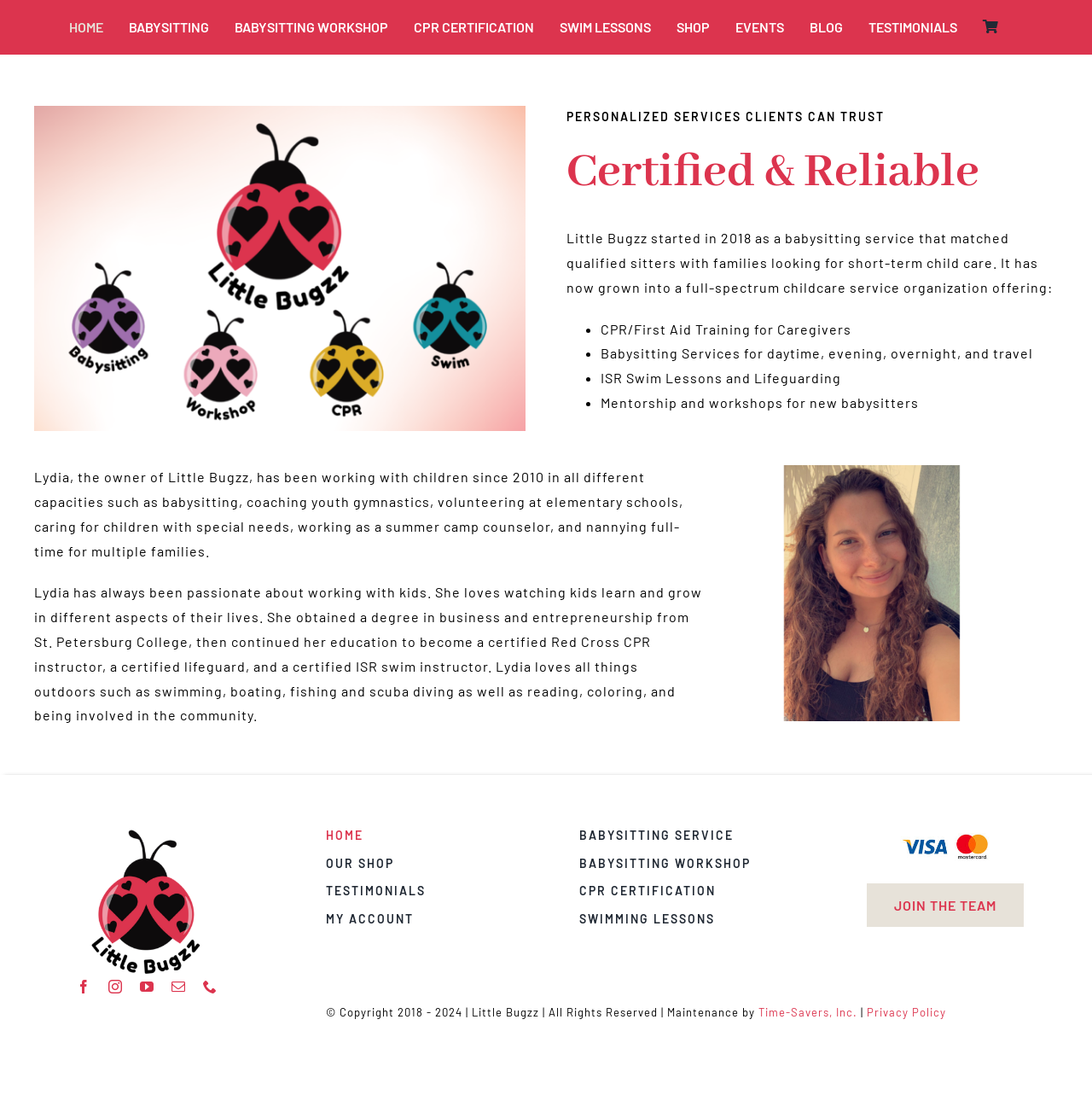Please give a concise answer to this question using a single word or phrase: 
What is the copyright year range of Little Bugzz?

2018 - 2024